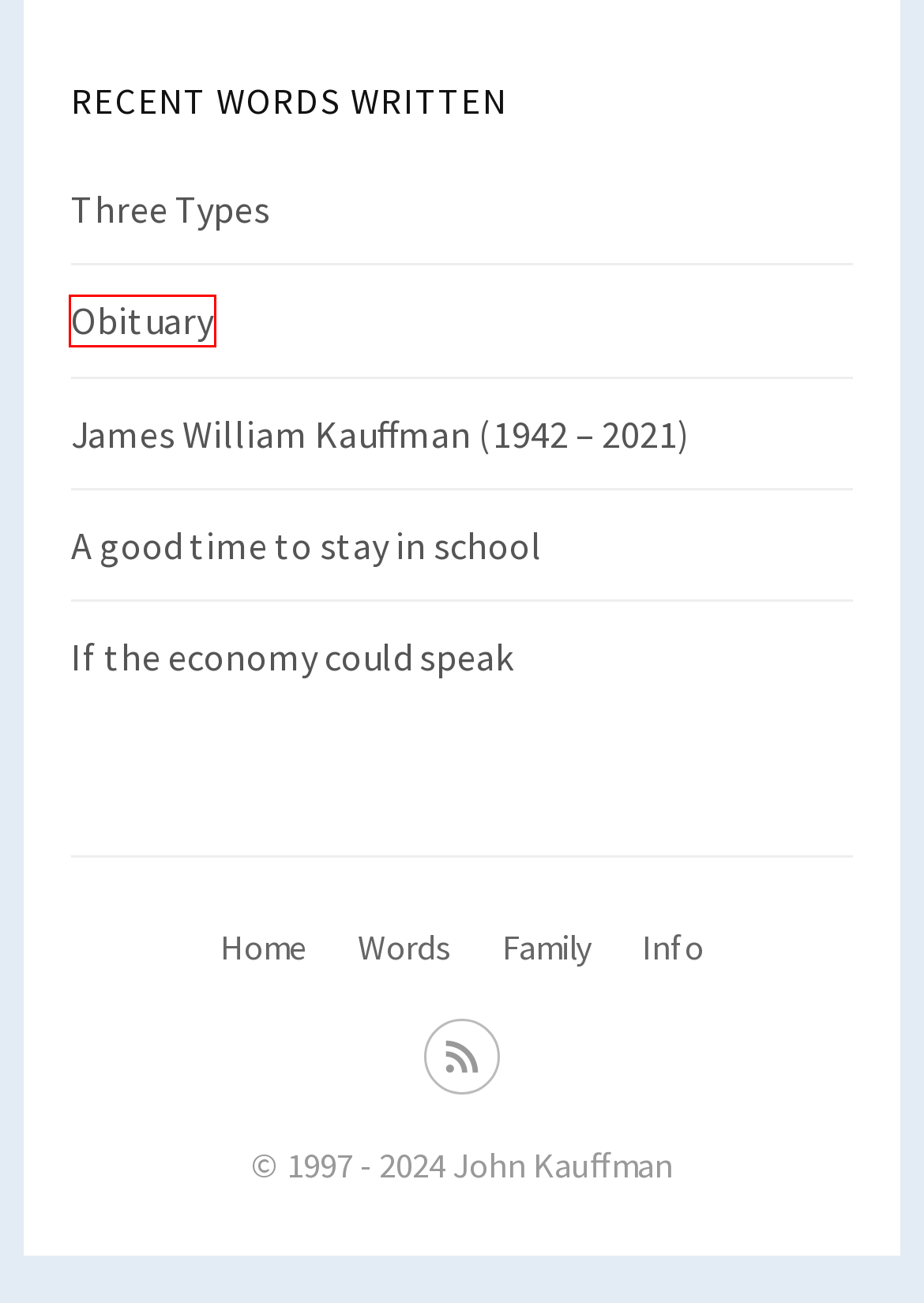Given a screenshot of a webpage with a red bounding box around an element, choose the most appropriate webpage description for the new page displayed after clicking the element within the bounding box. Here are the candidates:
A. Words – Being Myself
B. Family – Being Myself
C. Three Types – Being Myself
D. A good time to stay in school – Being Myself
E. James William Kauffman (1942 – 2021) – Being Myself
F. Obituary – Being Myself
G. About Me – Being Myself
H. Kitchen Sink – Being Myself

F